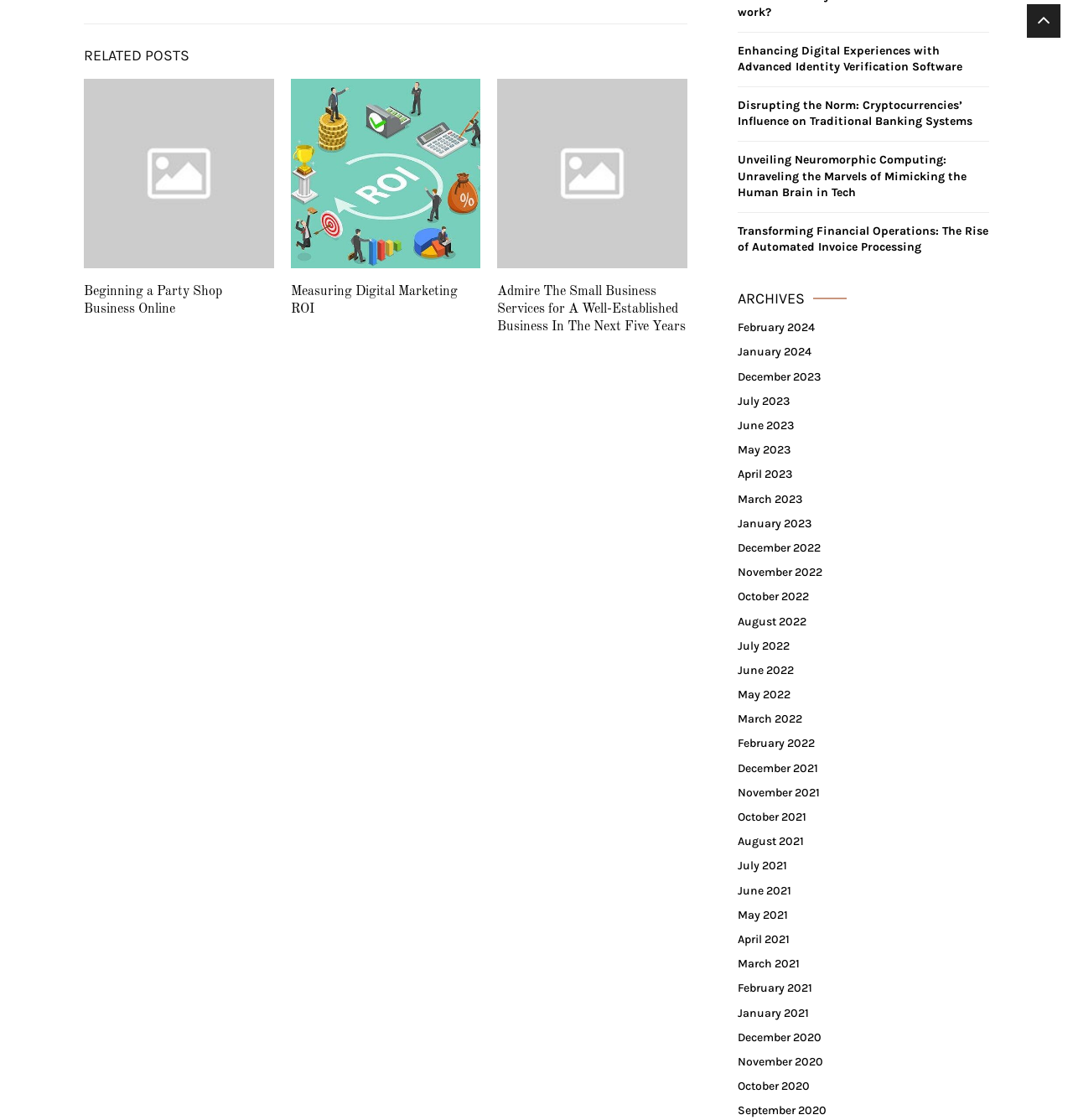How many links are there in the 'ARCHIVES' section?
Using the visual information, reply with a single word or short phrase.

31